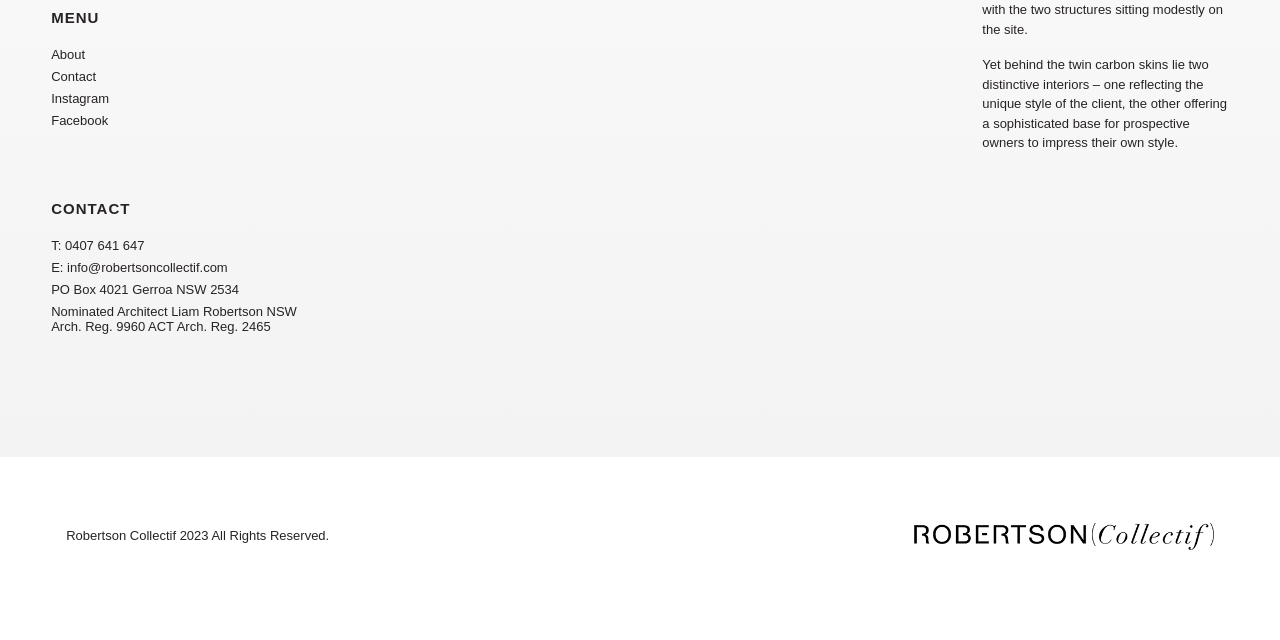Given the description "Robertson Collectif", determine the bounding box of the corresponding UI element.

[0.052, 0.825, 0.138, 0.848]